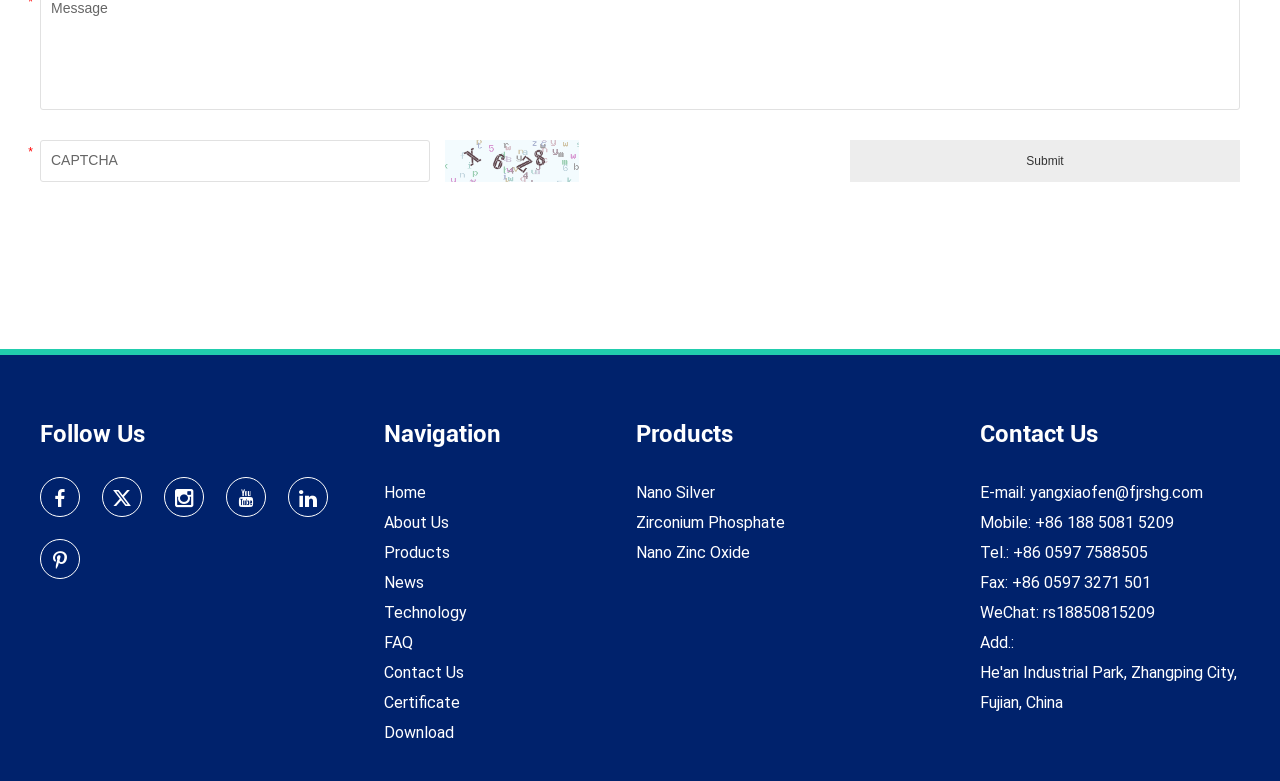Determine the bounding box coordinates of the region that needs to be clicked to achieve the task: "Contact Us via email".

[0.805, 0.61, 0.94, 0.649]